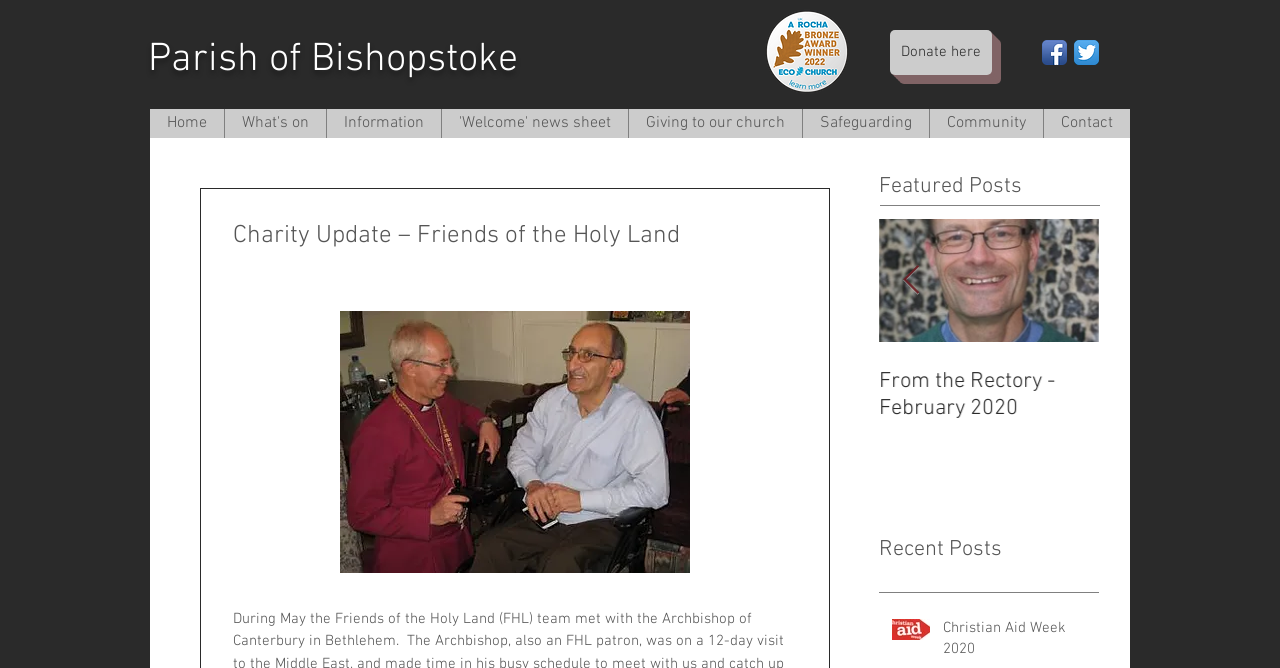Locate the bounding box coordinates of the segment that needs to be clicked to meet this instruction: "Click the Donate here button".

[0.695, 0.045, 0.775, 0.112]